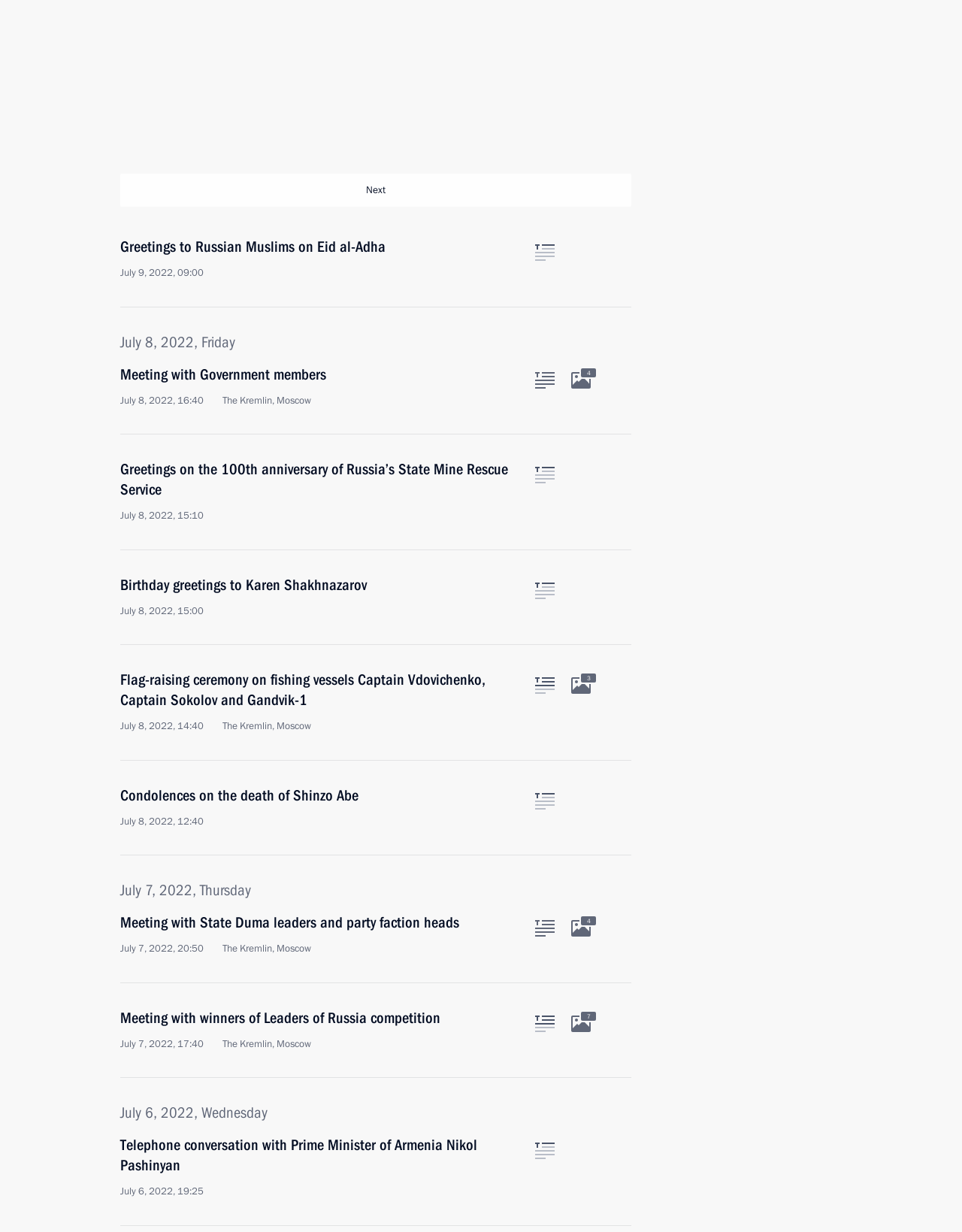What is the date of the greeting?
Please answer the question as detailed as possible.

The date of the greeting can be found in the text of the article, which is 'Vladimir Putin sent greetings to sea and river fleet workers and veterans on their professional day, Sea and River Fleet Workers’ Day.' The date is mentioned as 'July 3, 2022, 10:00'.